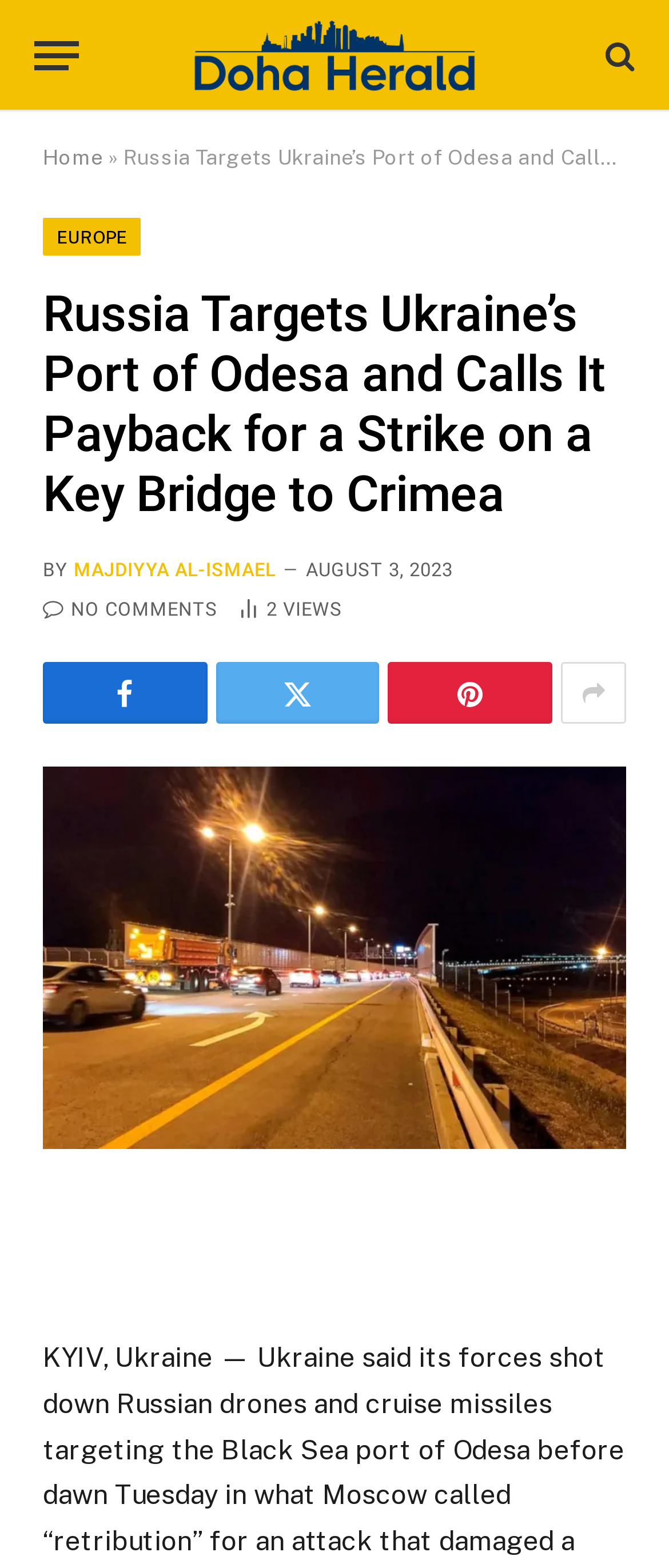Find the bounding box coordinates for the area that should be clicked to accomplish the instruction: "Learn About Us".

None